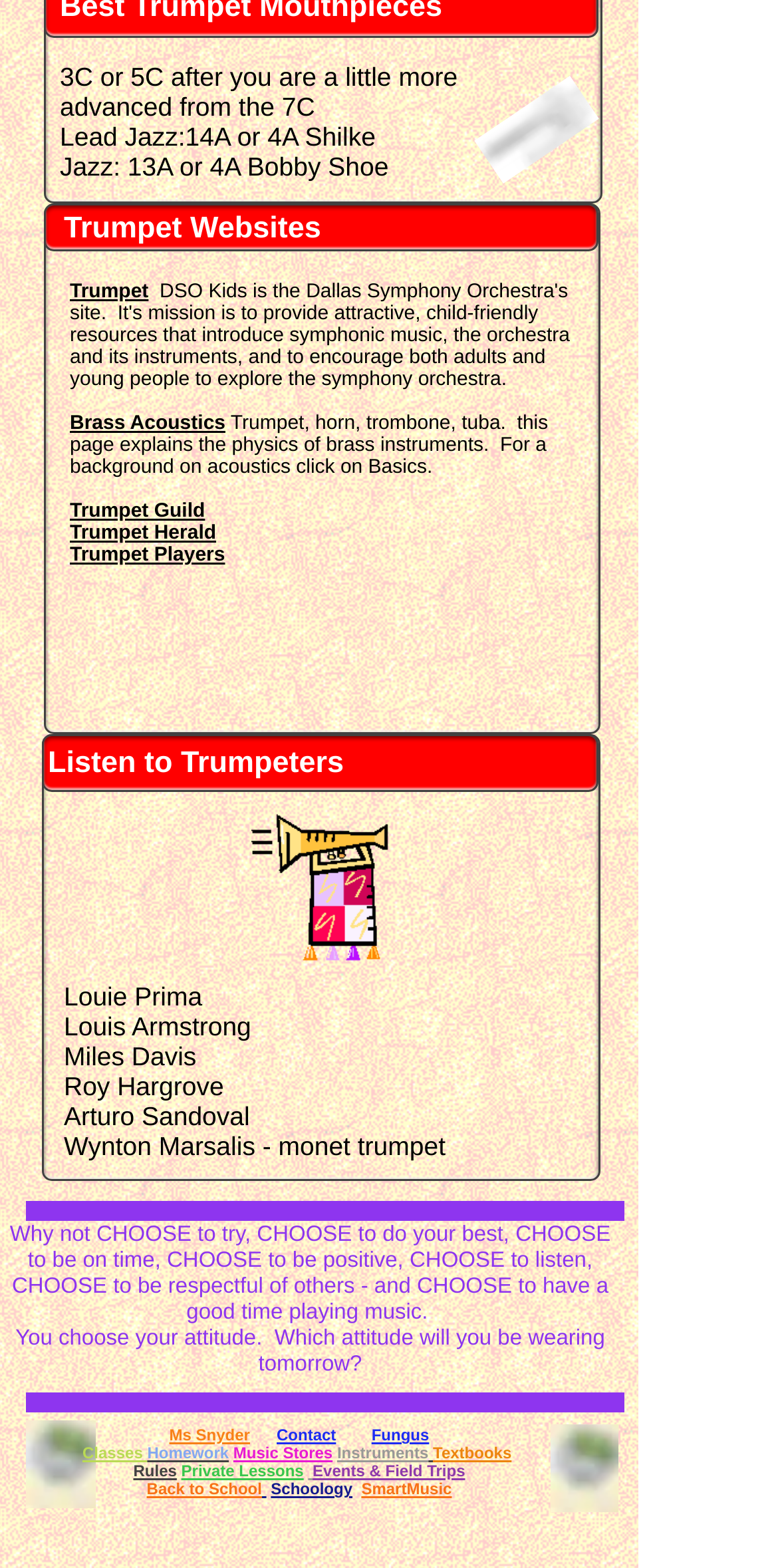Respond with a single word or phrase:
How many images are there on this webpage?

4